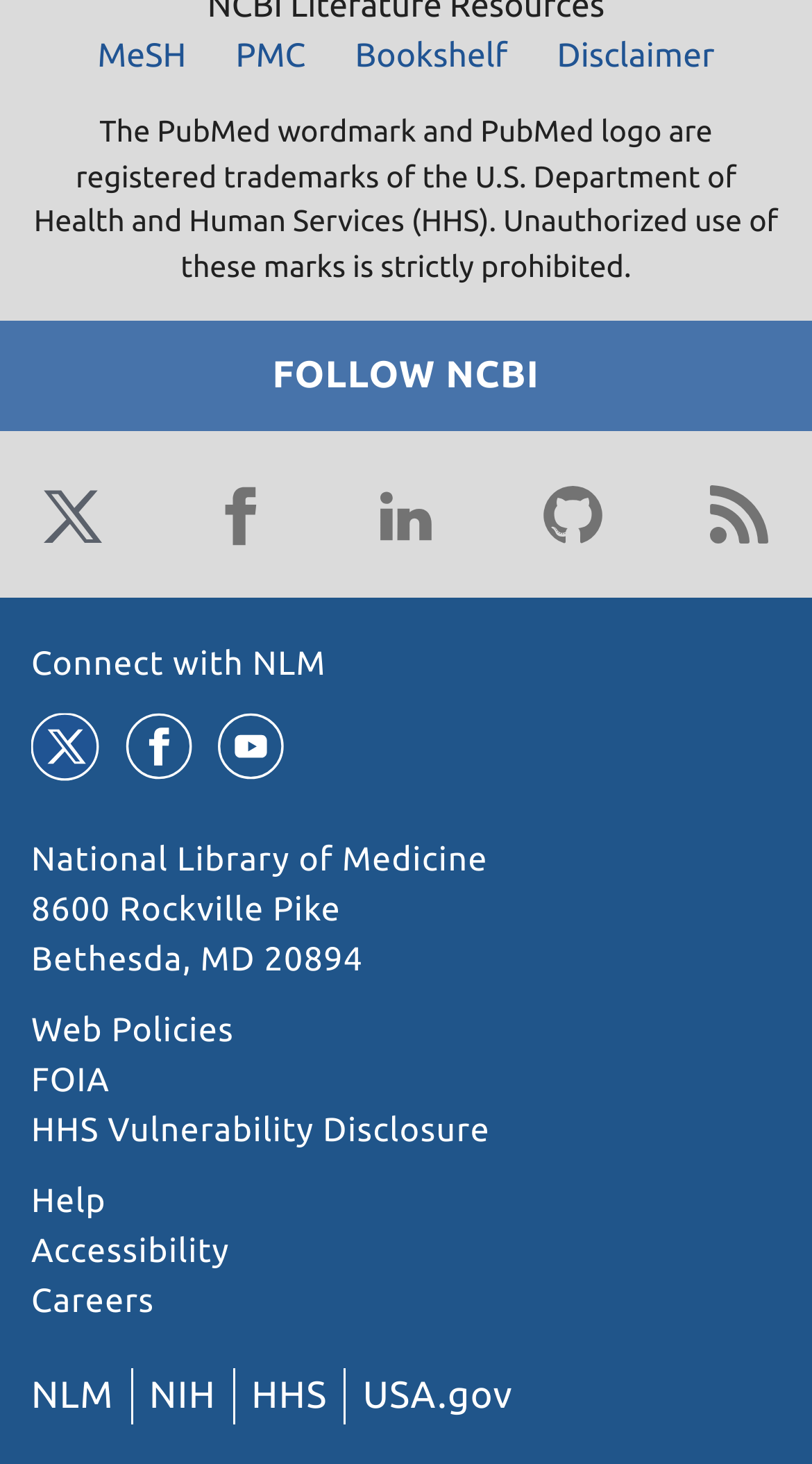Kindly determine the bounding box coordinates for the area that needs to be clicked to execute this instruction: "View the National Library of Medicine homepage".

[0.038, 0.575, 0.601, 0.601]